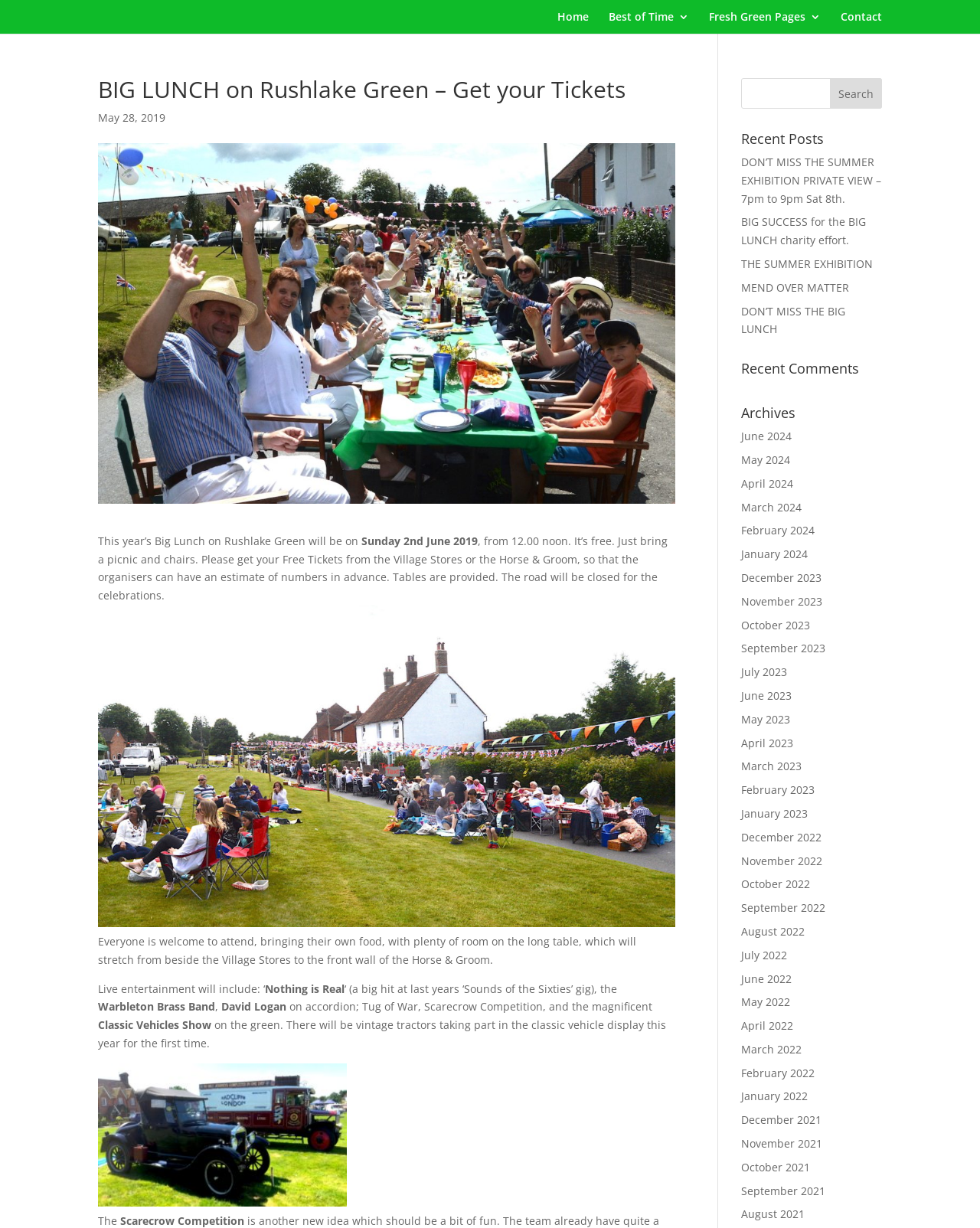What is the purpose of getting free tickets?
Based on the image, answer the question with as much detail as possible.

The answer can be found in the paragraph that starts with 'This year’s Big Lunch on Rushlake Green will be on'. It is mentioned that the free tickets are needed so that the organisers can have an estimate of numbers in advance.